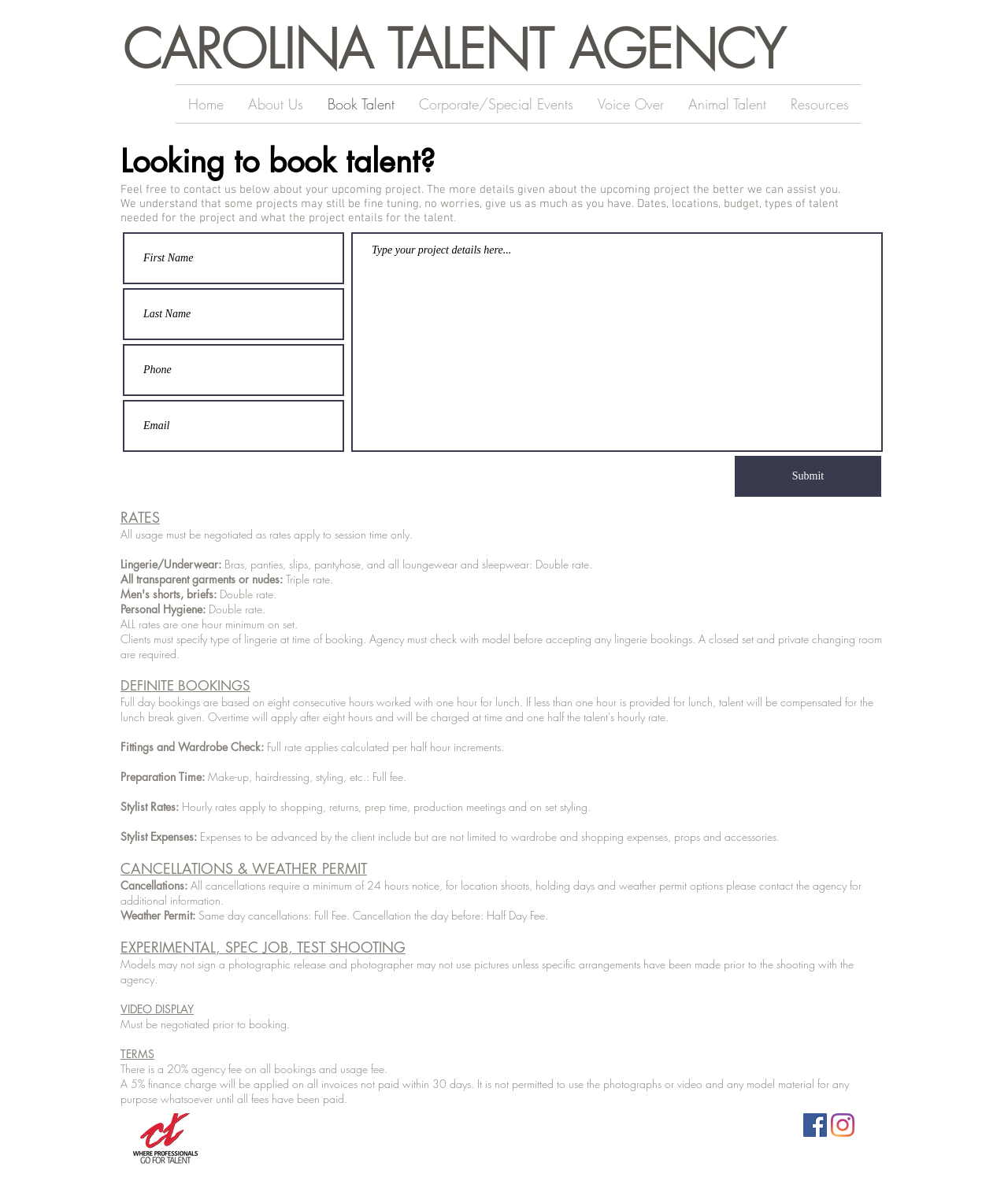What is the rate for lingerie or underwear modeling?
Please give a detailed and thorough answer to the question, covering all relevant points.

The webpage lists rates for various types of modeling, including lingerie or underwear modeling, which is listed as 'Double rate'.